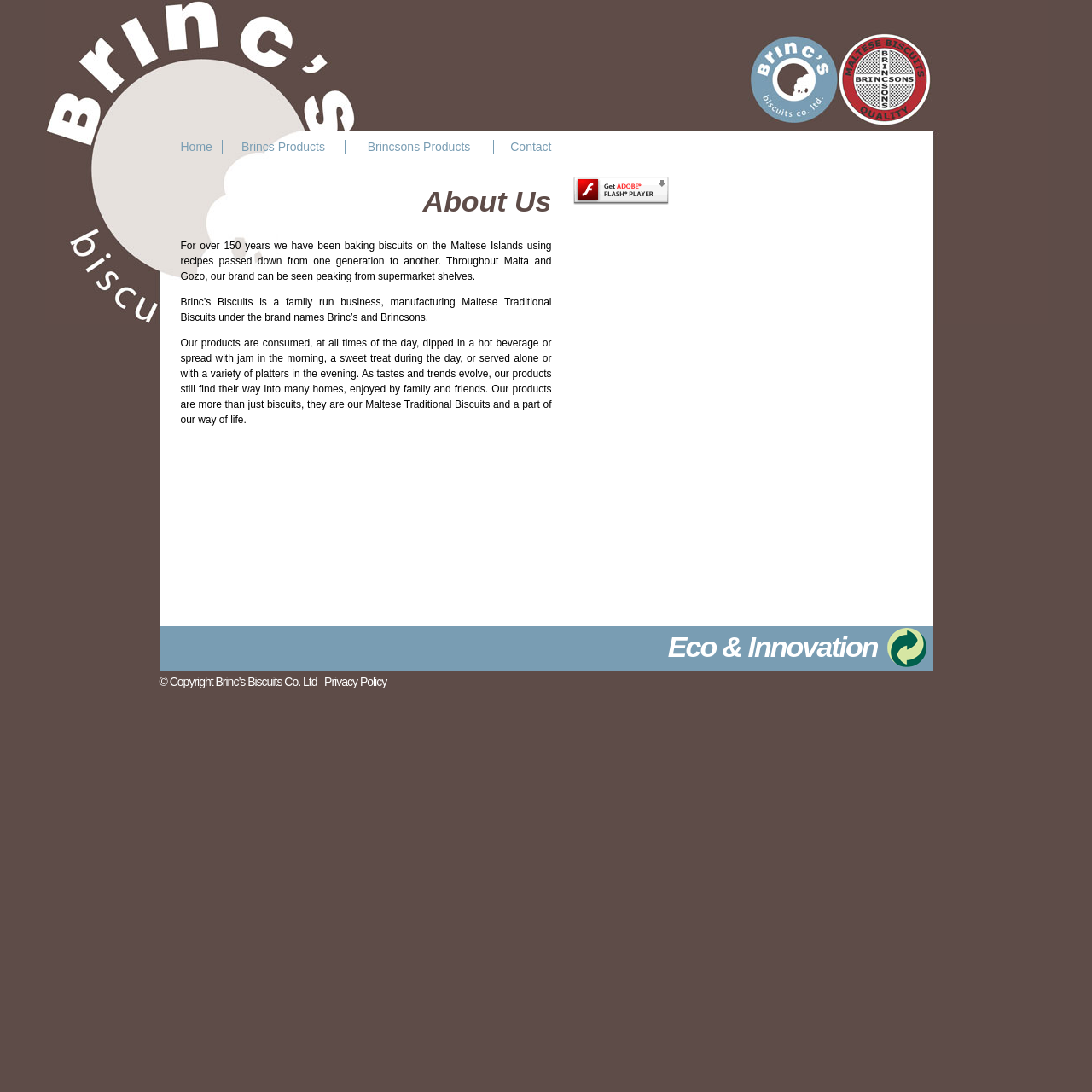Please find the bounding box coordinates in the format (top-left x, top-left y, bottom-right x, bottom-right y) for the given element description. Ensure the coordinates are floating point numbers between 0 and 1. Description: Contact

[0.452, 0.128, 0.505, 0.141]